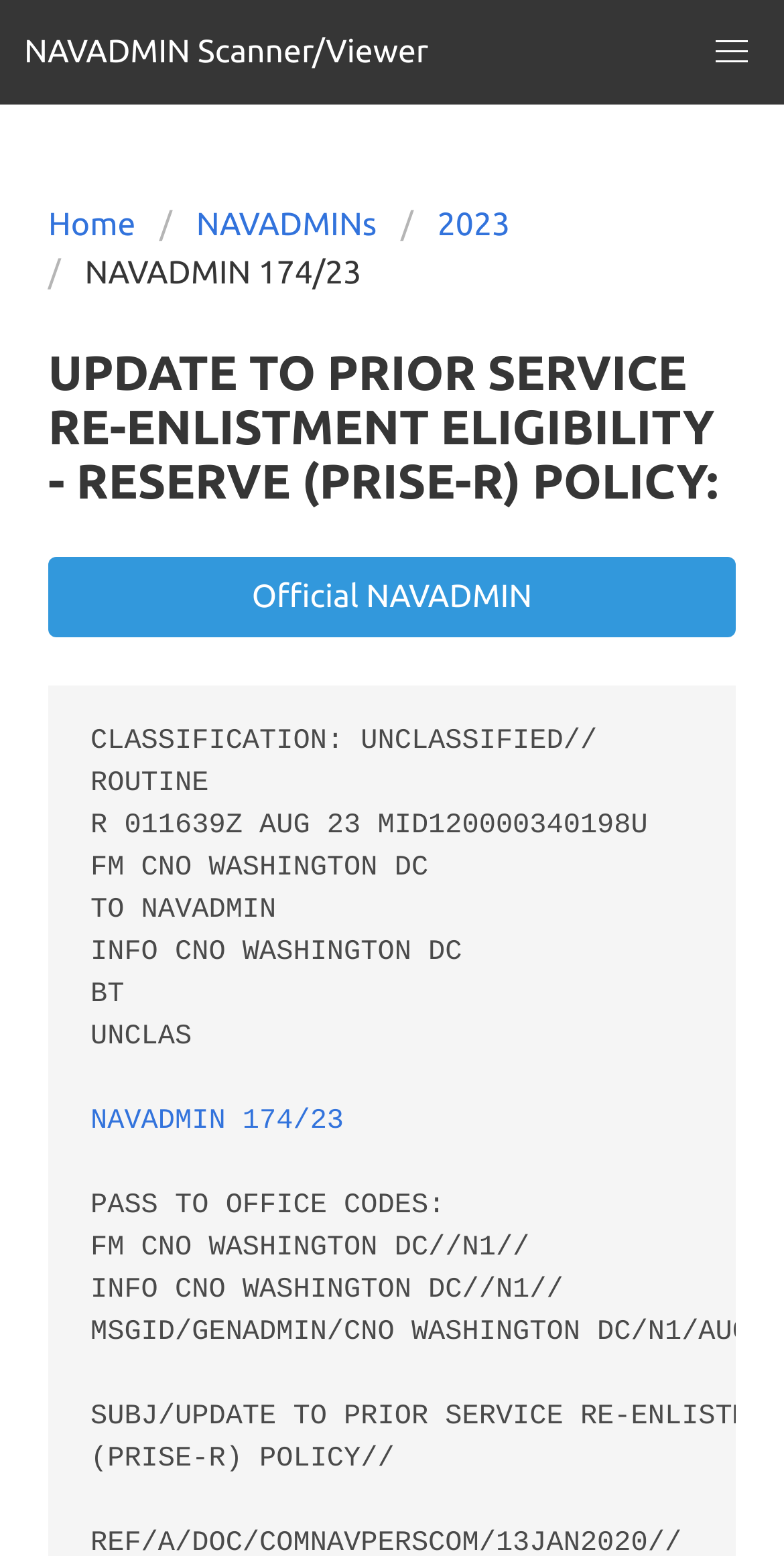Refer to the element description Home and identify the corresponding bounding box in the screenshot. Format the coordinates as (top-left x, top-left y, bottom-right x, bottom-right y) with values in the range of 0 to 1.

[0.062, 0.129, 0.204, 0.16]